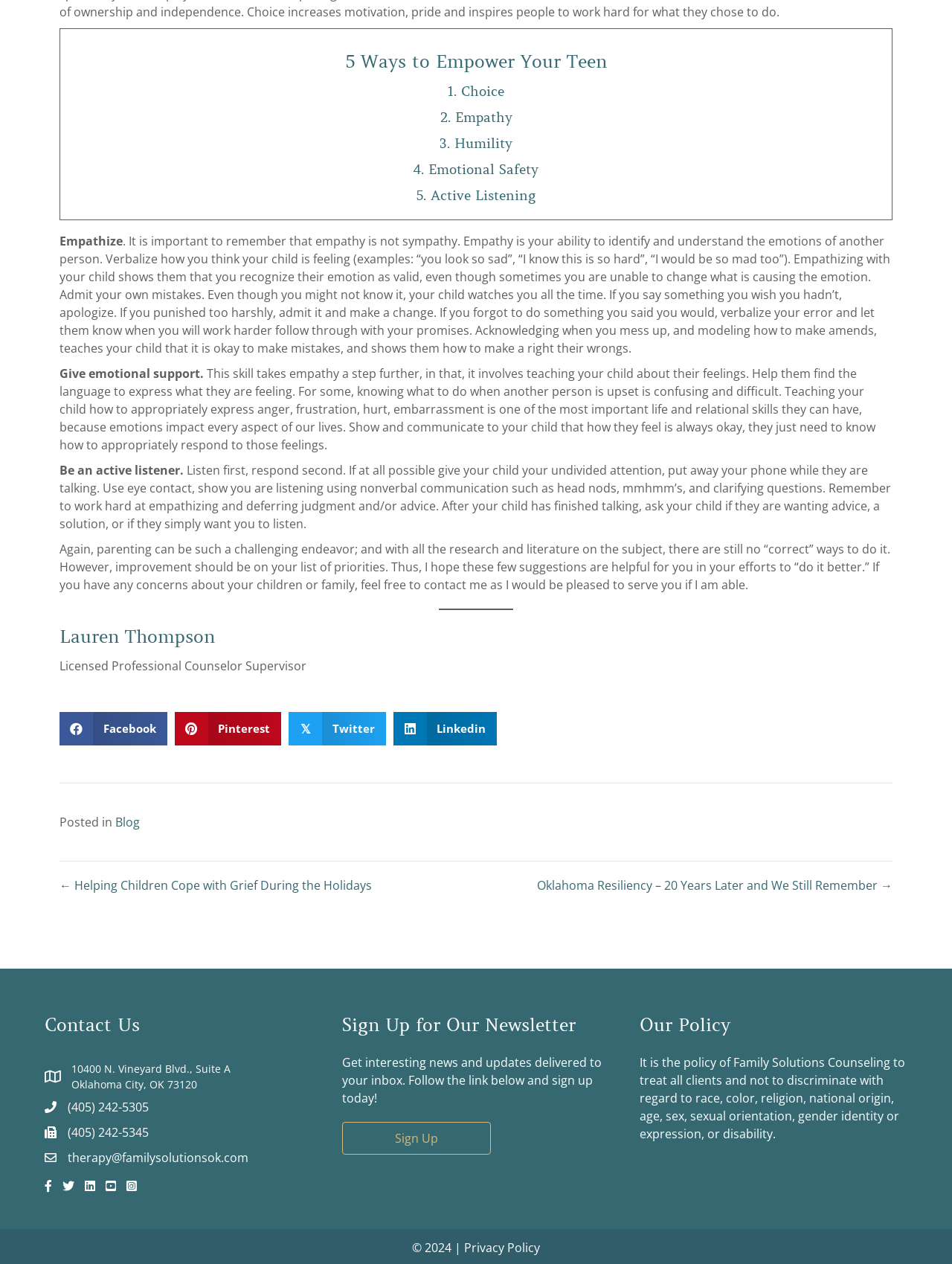Specify the bounding box coordinates for the region that must be clicked to perform the given instruction: "Share on Facebook".

[0.062, 0.563, 0.175, 0.59]